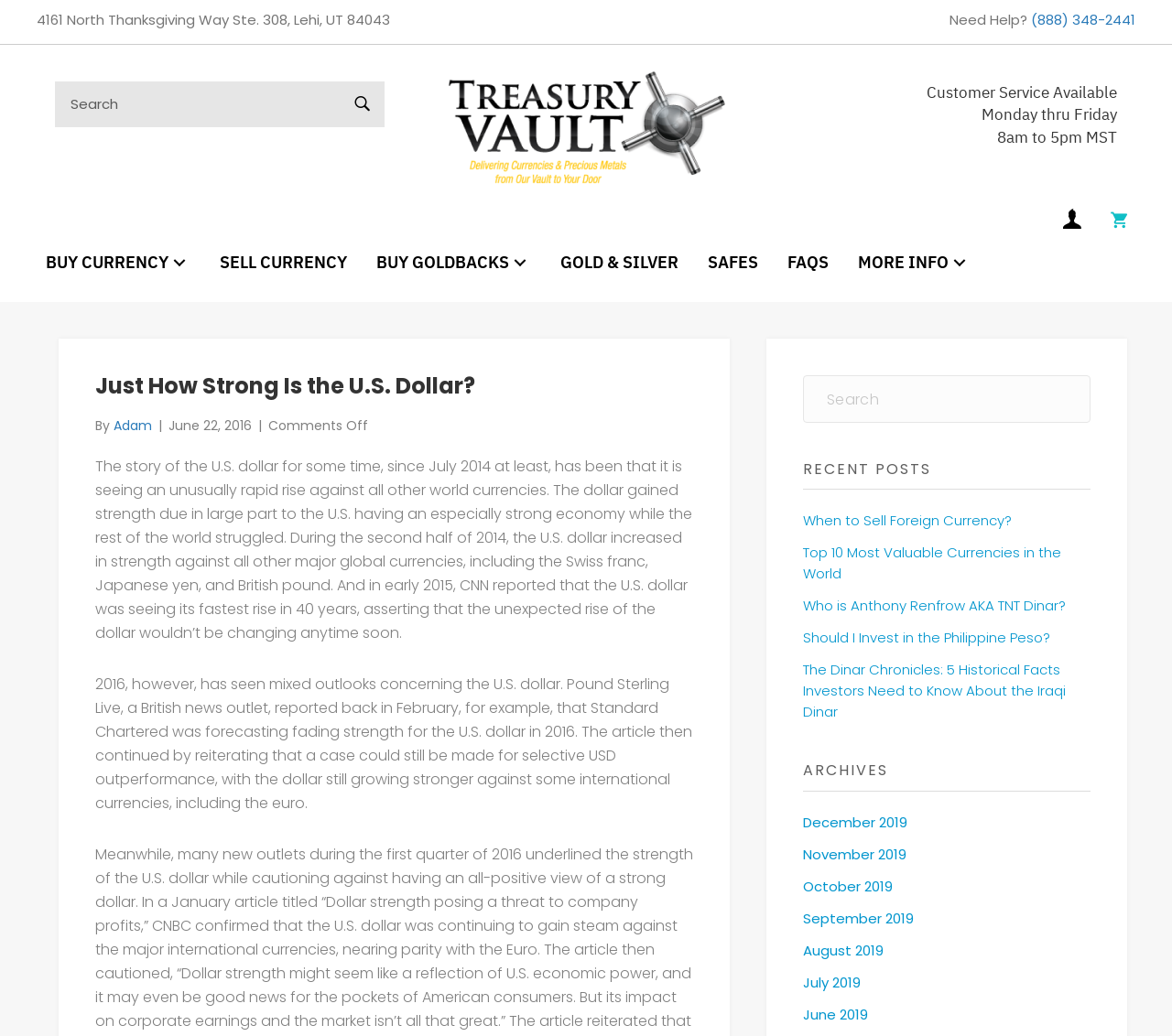Locate the bounding box of the user interface element based on this description: "Meighen".

None